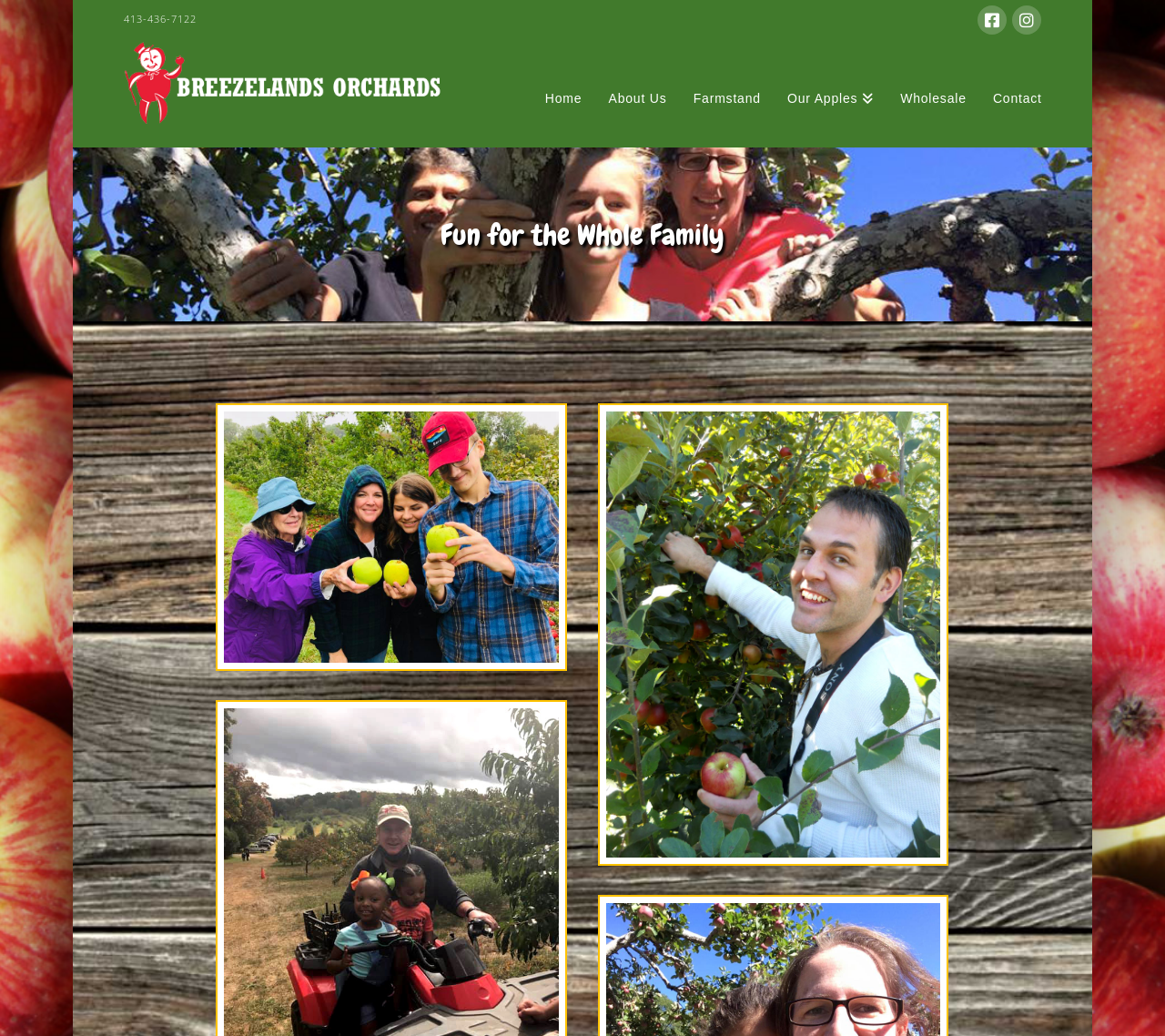How many social media links are at the top of the page?
Based on the image, provide your answer in one word or phrase.

2